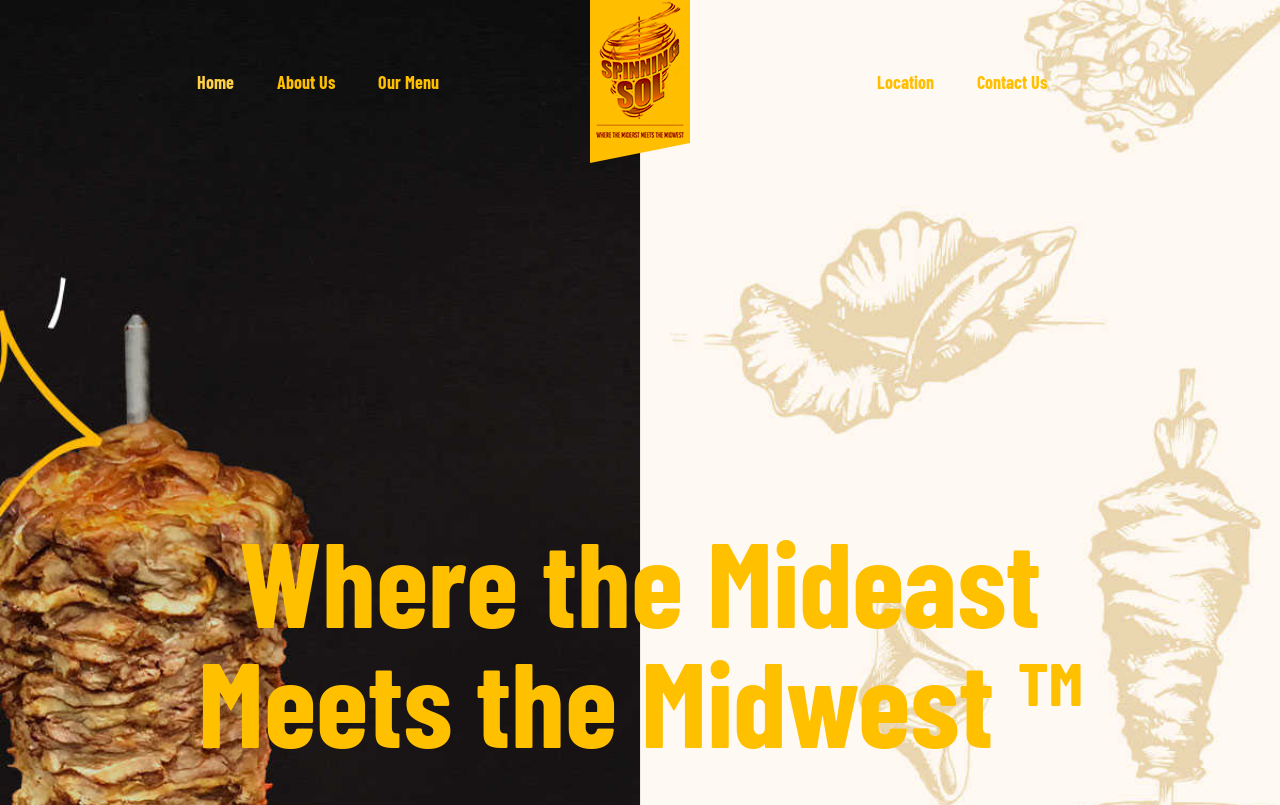What is the name of the food truck?
Use the information from the image to give a detailed answer to the question.

The name of the food truck can be found in the link element with the bounding box coordinates [0.403, 0.0, 0.597, 0.202], which contains an image with the same name.